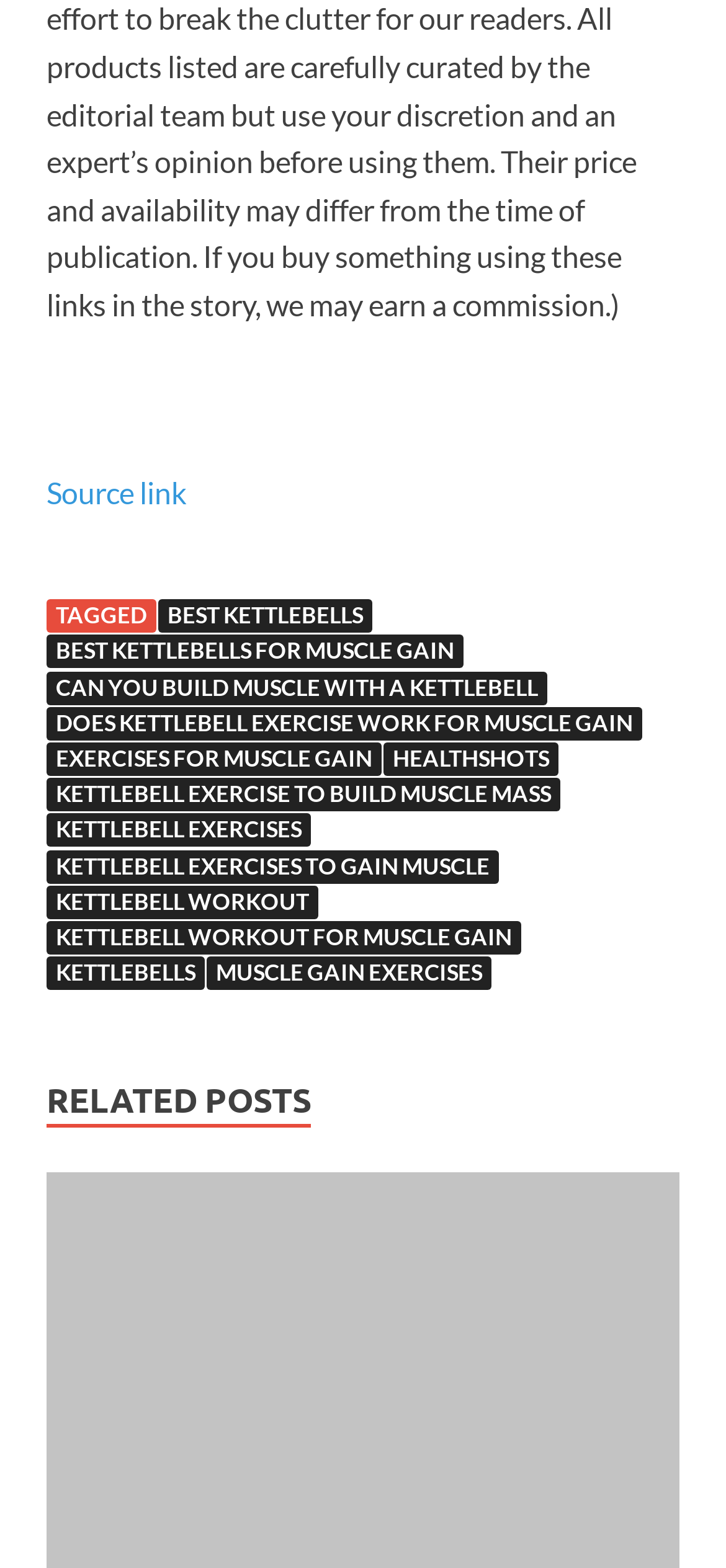What is the title of the section above the links?
Using the visual information, answer the question in a single word or phrase.

RELATED POSTS